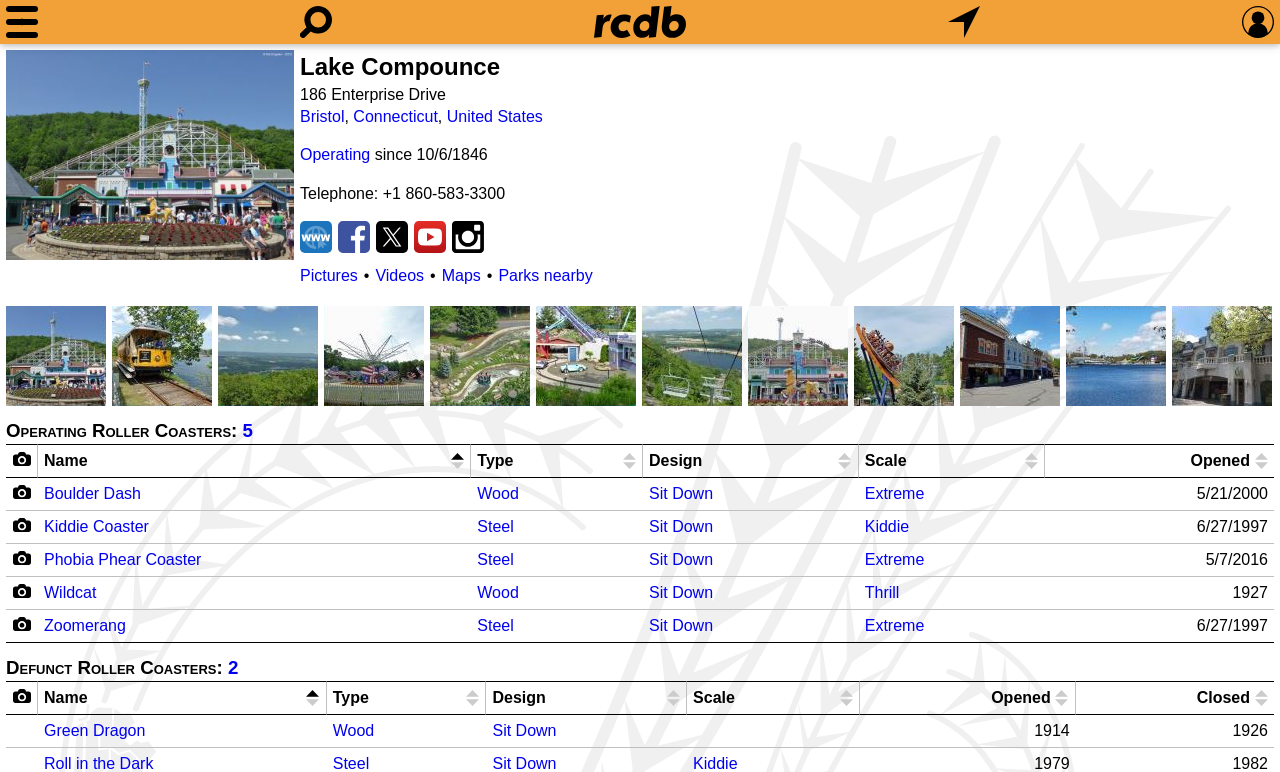What is the telephone number of the amusement park?
Look at the image and answer the question with a single word or phrase.

+1 860-583-3300